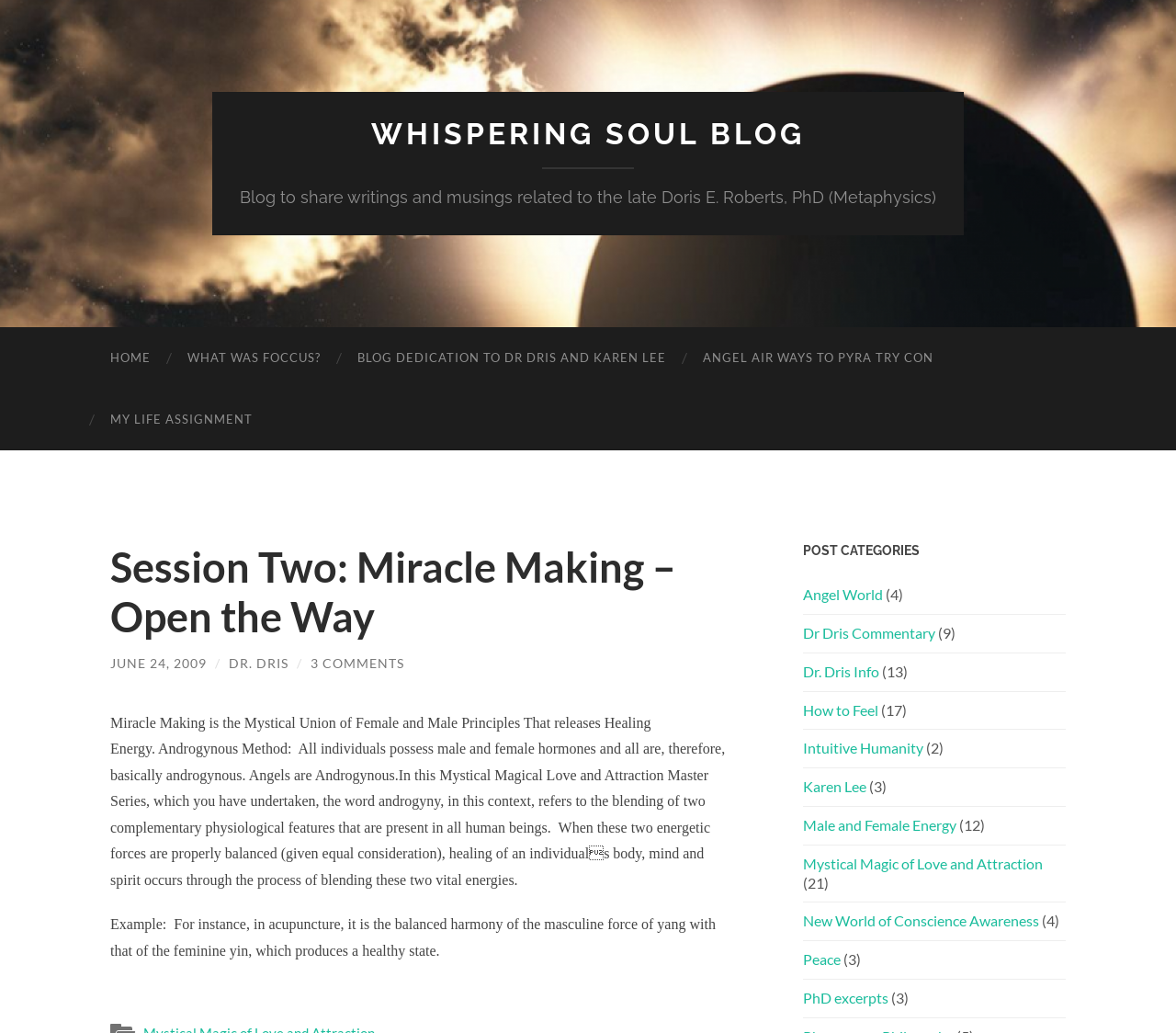Identify the bounding box coordinates of the area that should be clicked in order to complete the given instruction: "Click on the 'HOME' link". The bounding box coordinates should be four float numbers between 0 and 1, i.e., [left, top, right, bottom].

[0.078, 0.317, 0.144, 0.376]